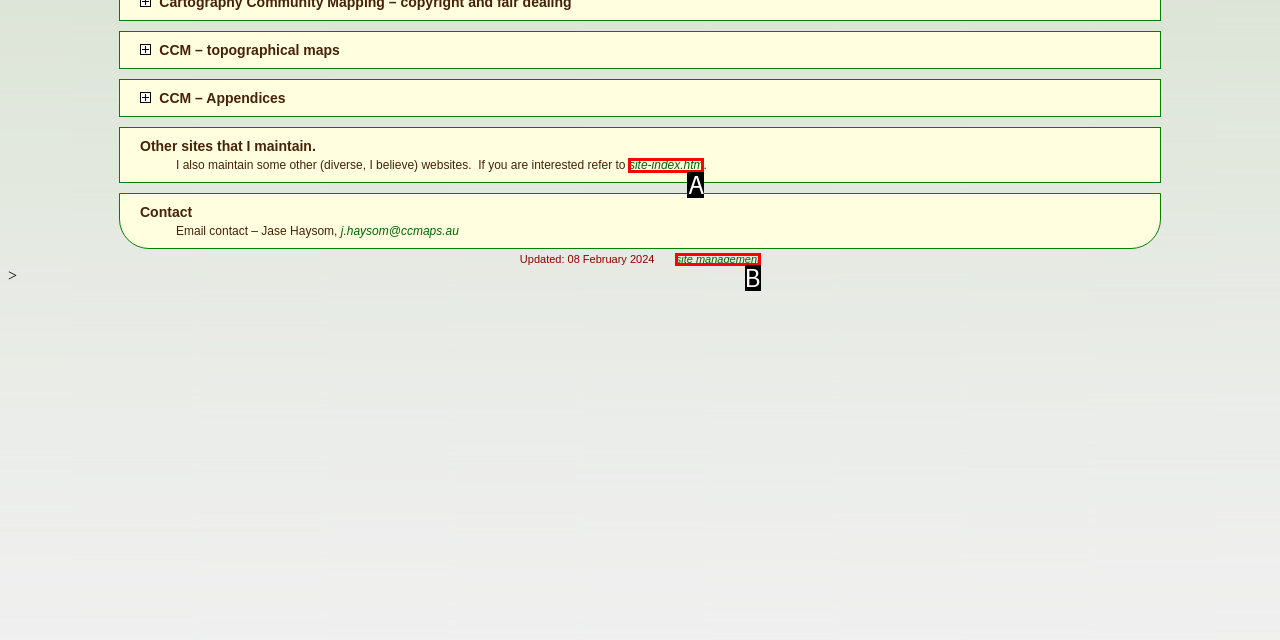Which HTML element fits the description: site management? Respond with the letter of the appropriate option directly.

B